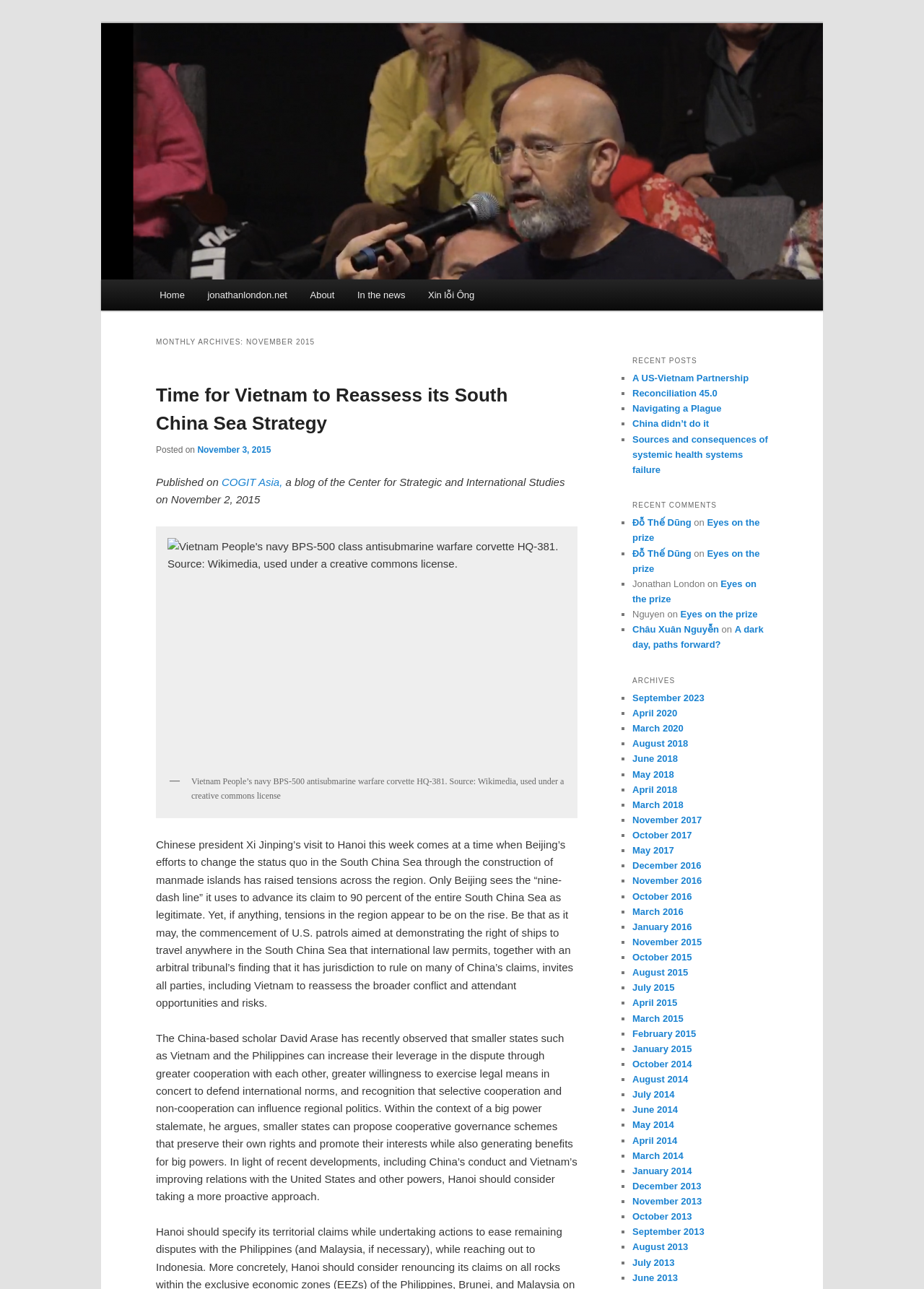Identify the webpage's primary heading and generate its text.

Jonathan London's Blog